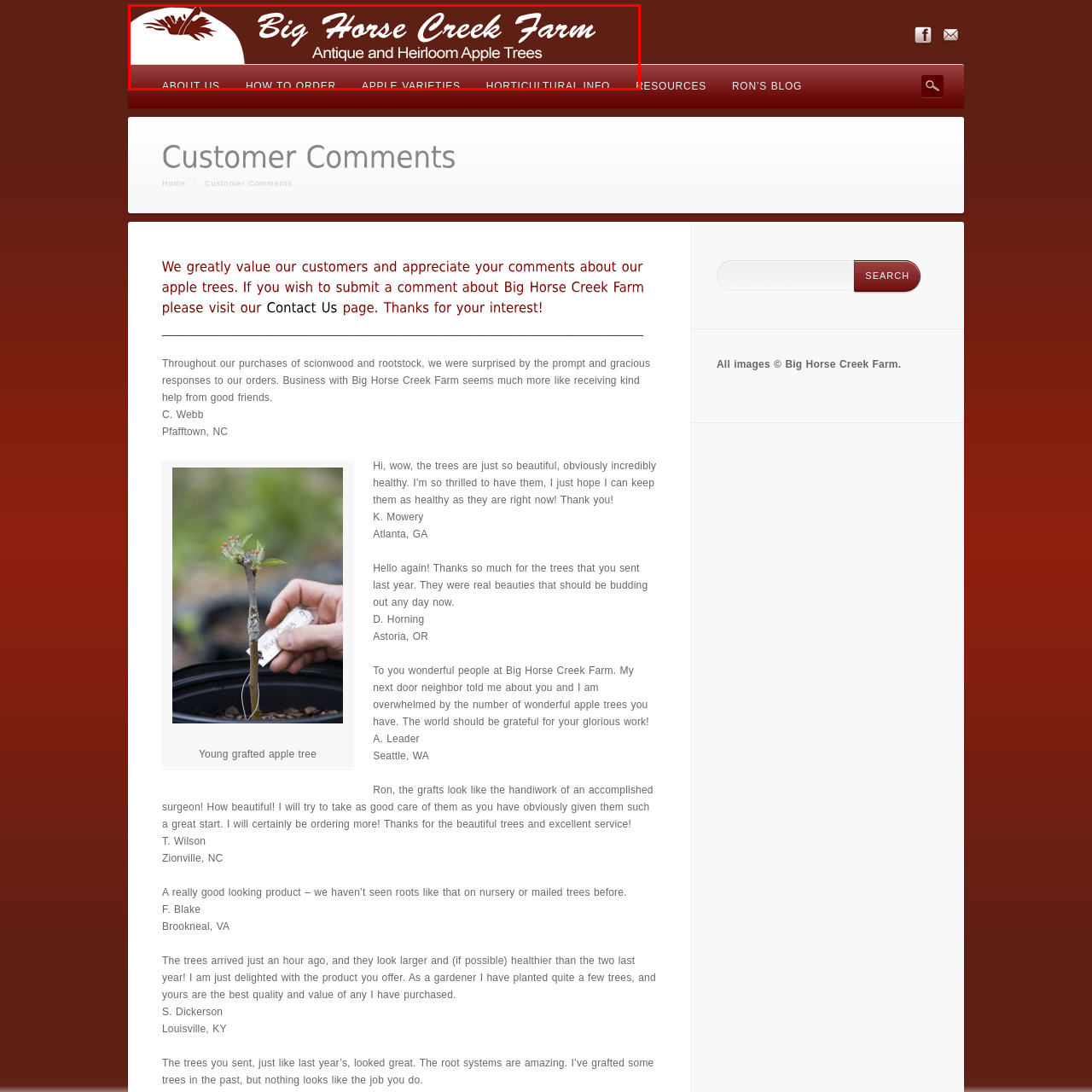Elaborate on all the details and elements present in the red-outlined area of the image.

The image showcases the logo and header for Big Horse Creek Farm, a farm specializing in antique and heirloom apple trees. The header features the farm's name prominently in an elegant script, set against a rich, earthy background that reflects the farm's commitment to traditional horticulture. Below the farm's name, the description reinforces its focus on providing antique and heirloom apple trees, suggesting a deep-rooted heritage in apple cultivation. This visual representation captures the essence of the farm, highlighting its dedication to quality and authenticity in apple production, while inviting visitors to explore more about their offerings.